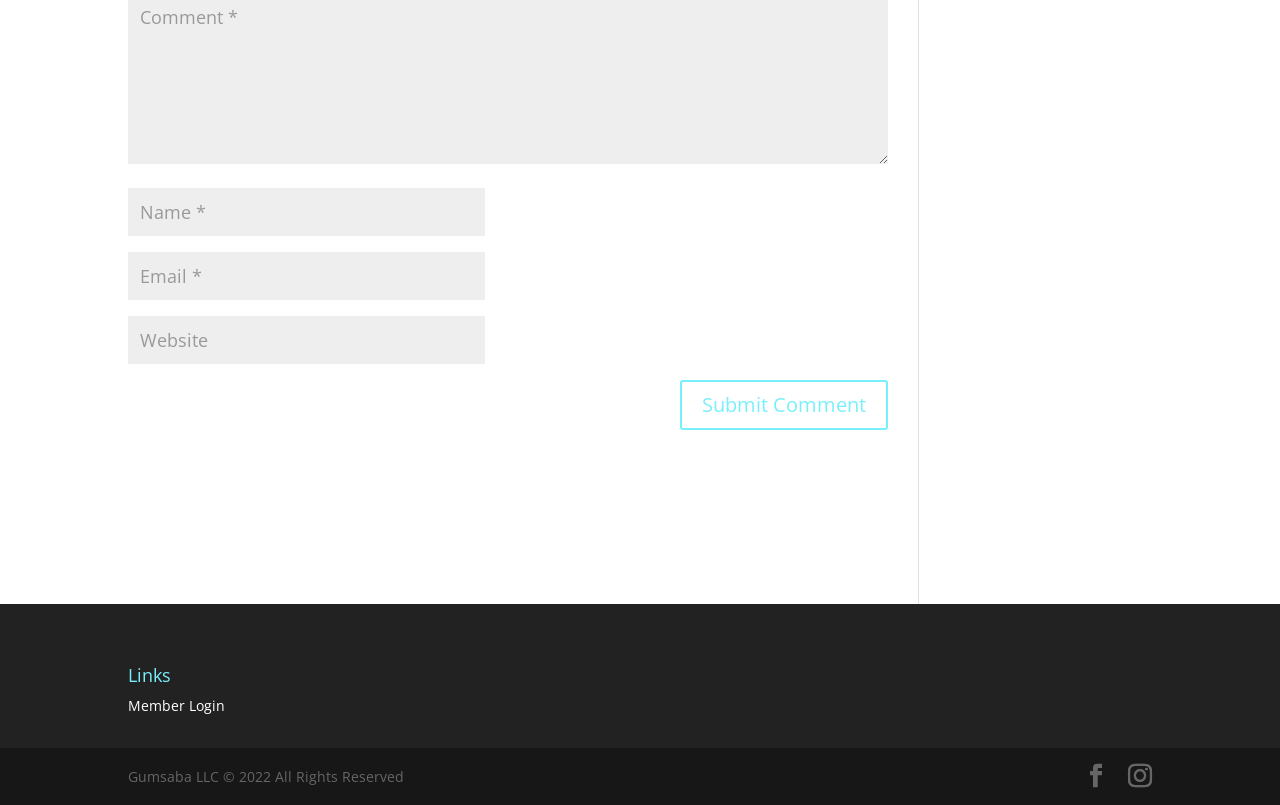Respond to the following question with a brief word or phrase:
What is the purpose of the textboxes?

To input comment information